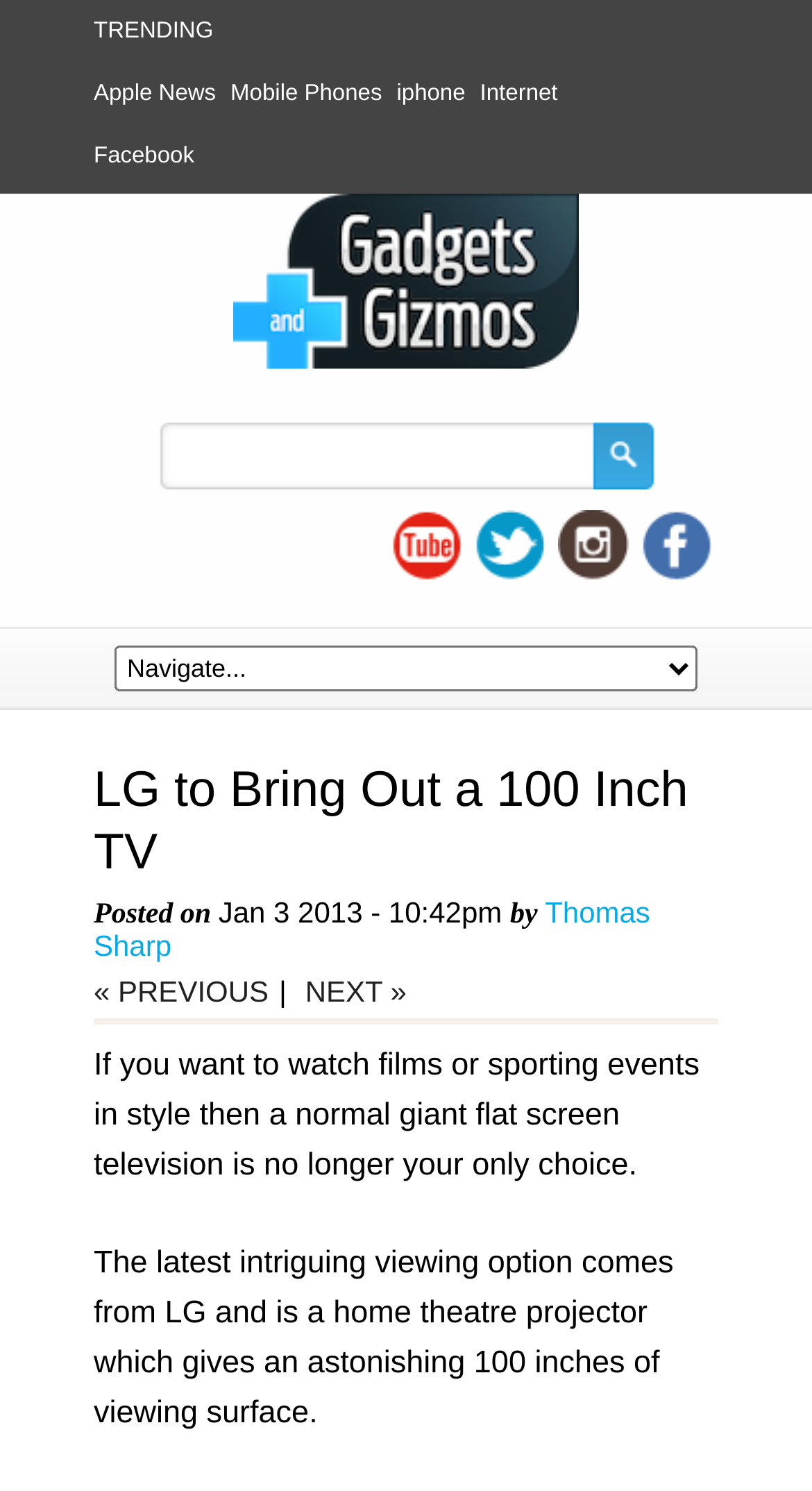Determine the main heading of the webpage and generate its text.

LG to Bring Out a 100 Inch TV